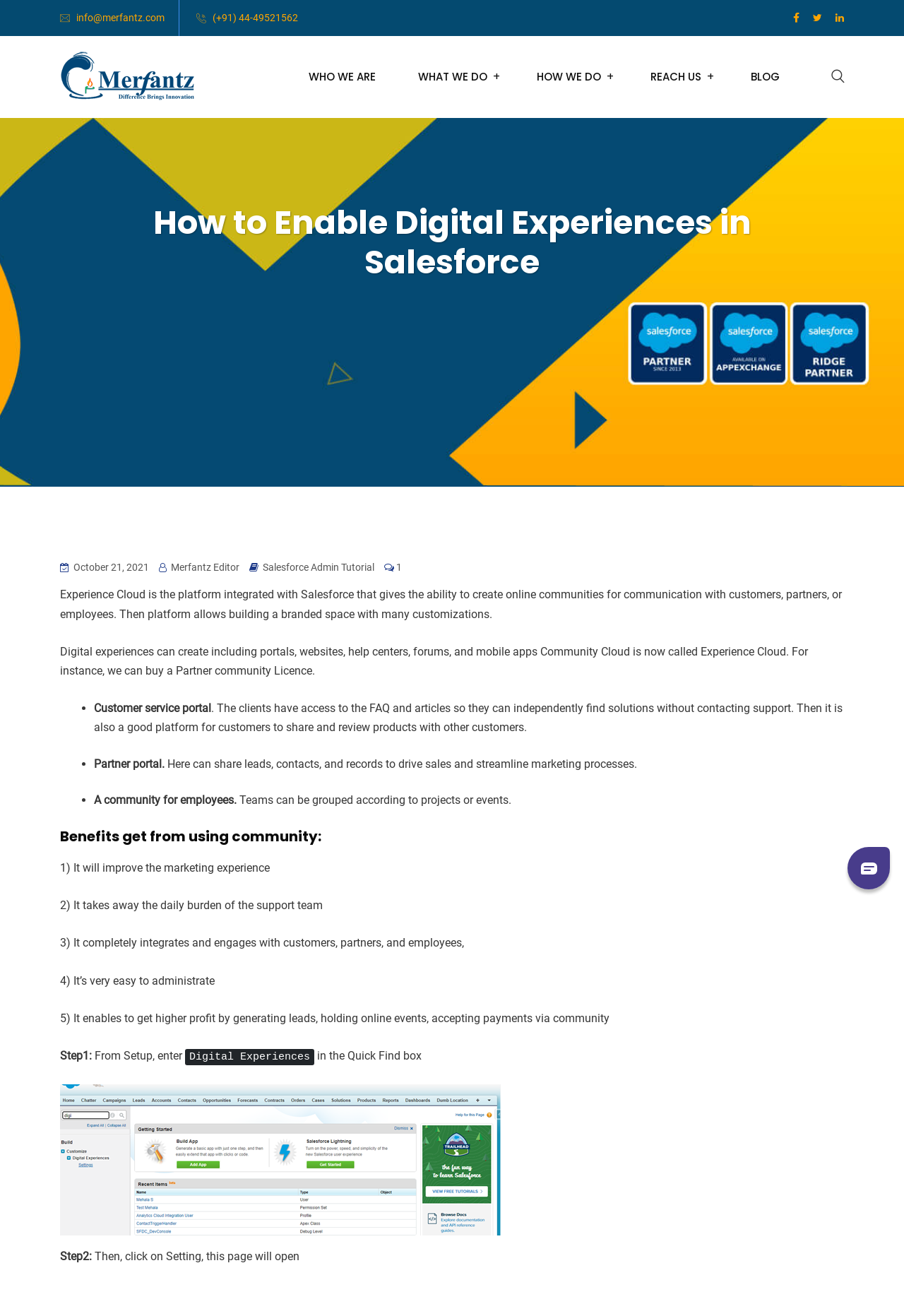Locate the primary headline on the webpage and provide its text.

How to Enable Digital Experiences in Salesforce